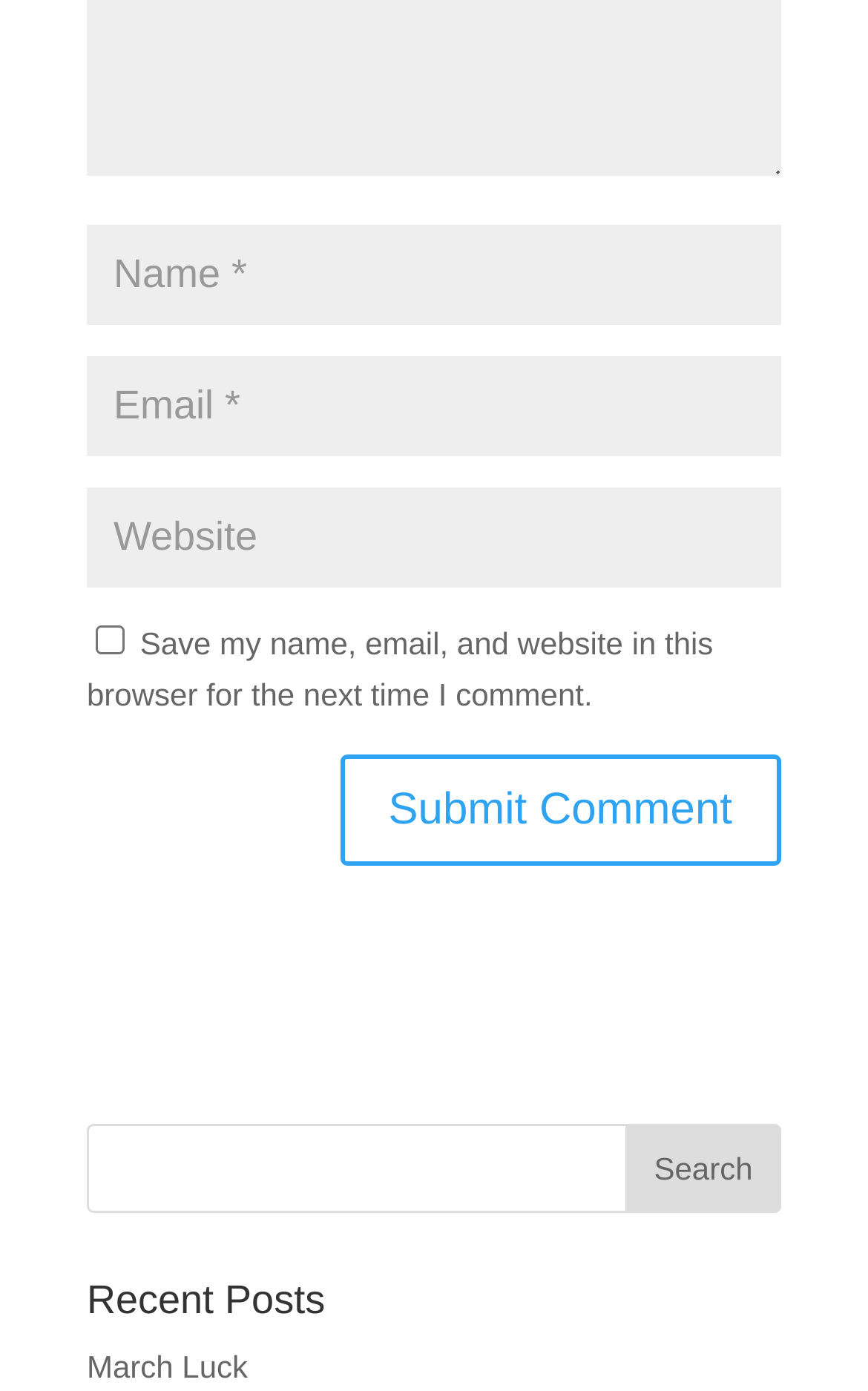Respond with a single word or phrase for the following question: 
How many textboxes are there for input?

3